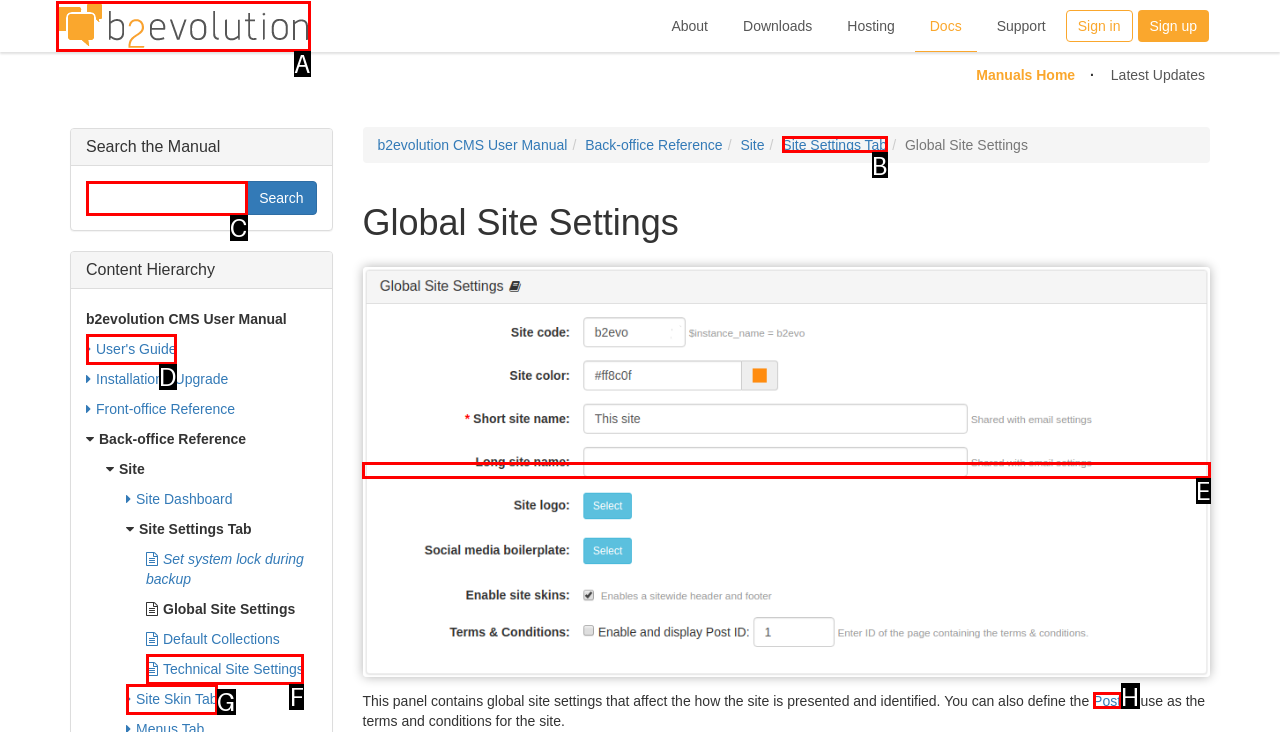For the task "Go to the 'Site Settings Tab'", which option's letter should you click? Answer with the letter only.

B